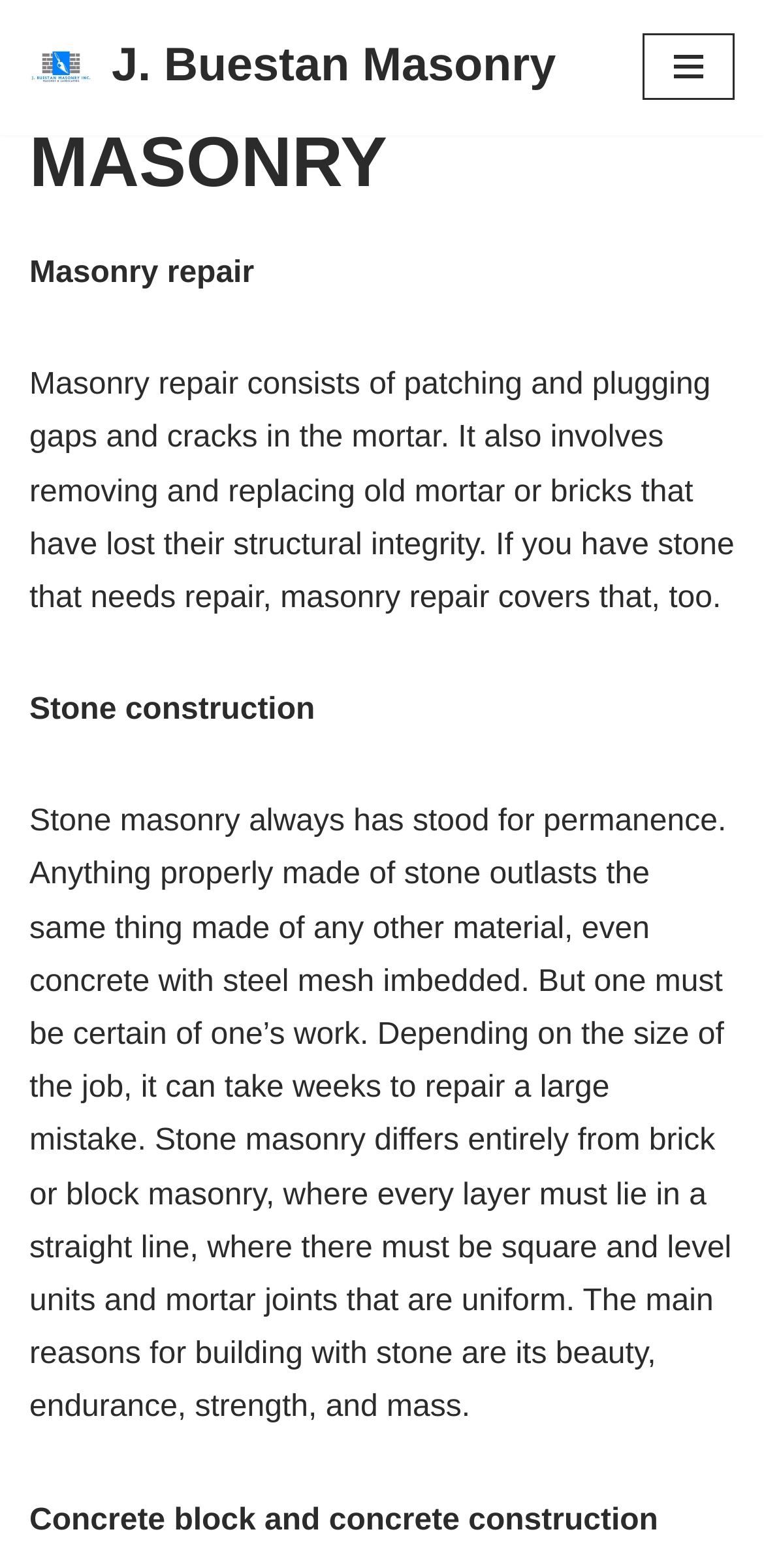Please provide a comprehensive answer to the question based on the screenshot: What is the last service mentioned on the webpage?

The webpage lists several services offered by J. Buestan Masonry, and the last one mentioned is concrete block and concrete construction.